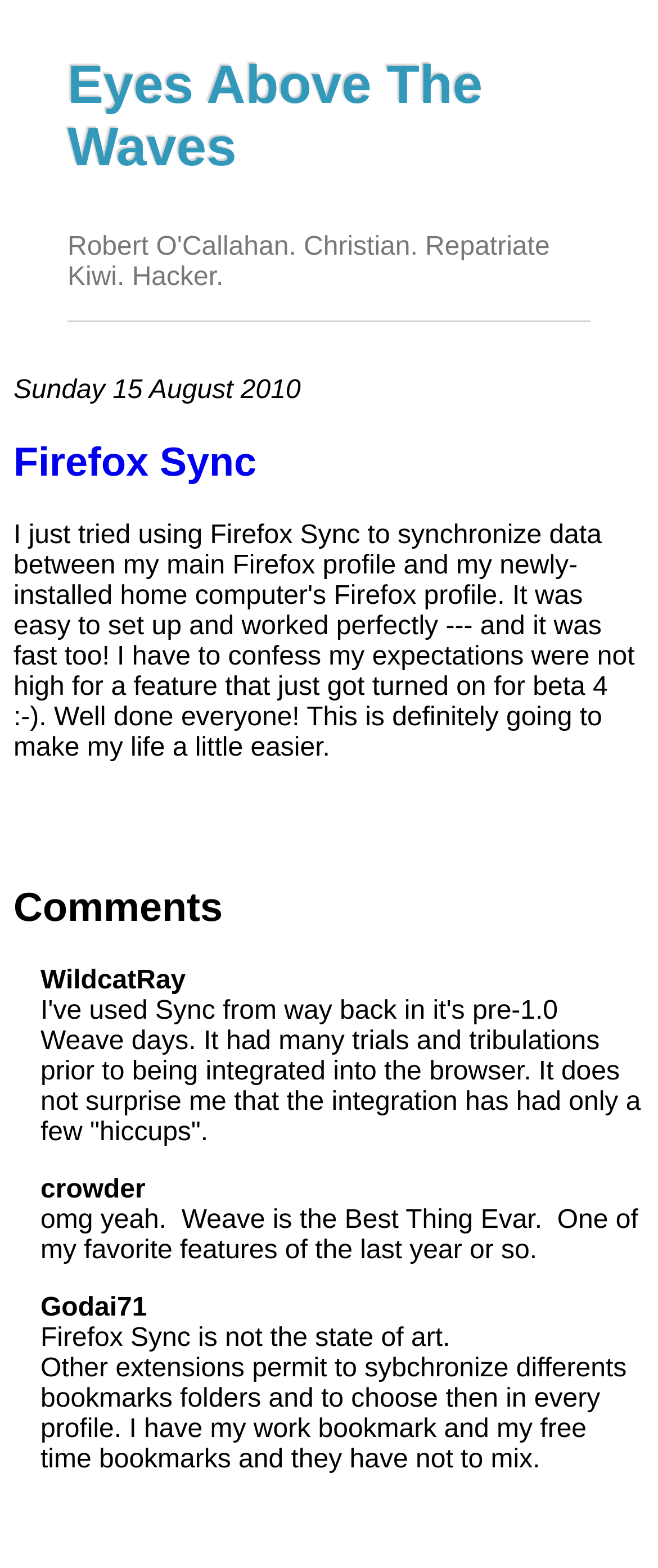Write an exhaustive caption that covers the webpage's main aspects.

The webpage is about Firefox Sync, with a heading "Eyes Above The Waves" at the top. Below this heading, there is a date "Sunday 15 August 2010" displayed. 

The main title "Firefox Sync" is located in the middle top section of the page, with a link to the same title right next to it. 

Further down, there is a section titled "Comments" with multiple user comments listed underneath. Each comment includes the username and the comment text. The usernames are aligned to the left, with the comment text extending to the right. There are five comments in total, from users WildcatRay, crowder, Godai71, and others, discussing their experiences and opinions about Firefox Sync.